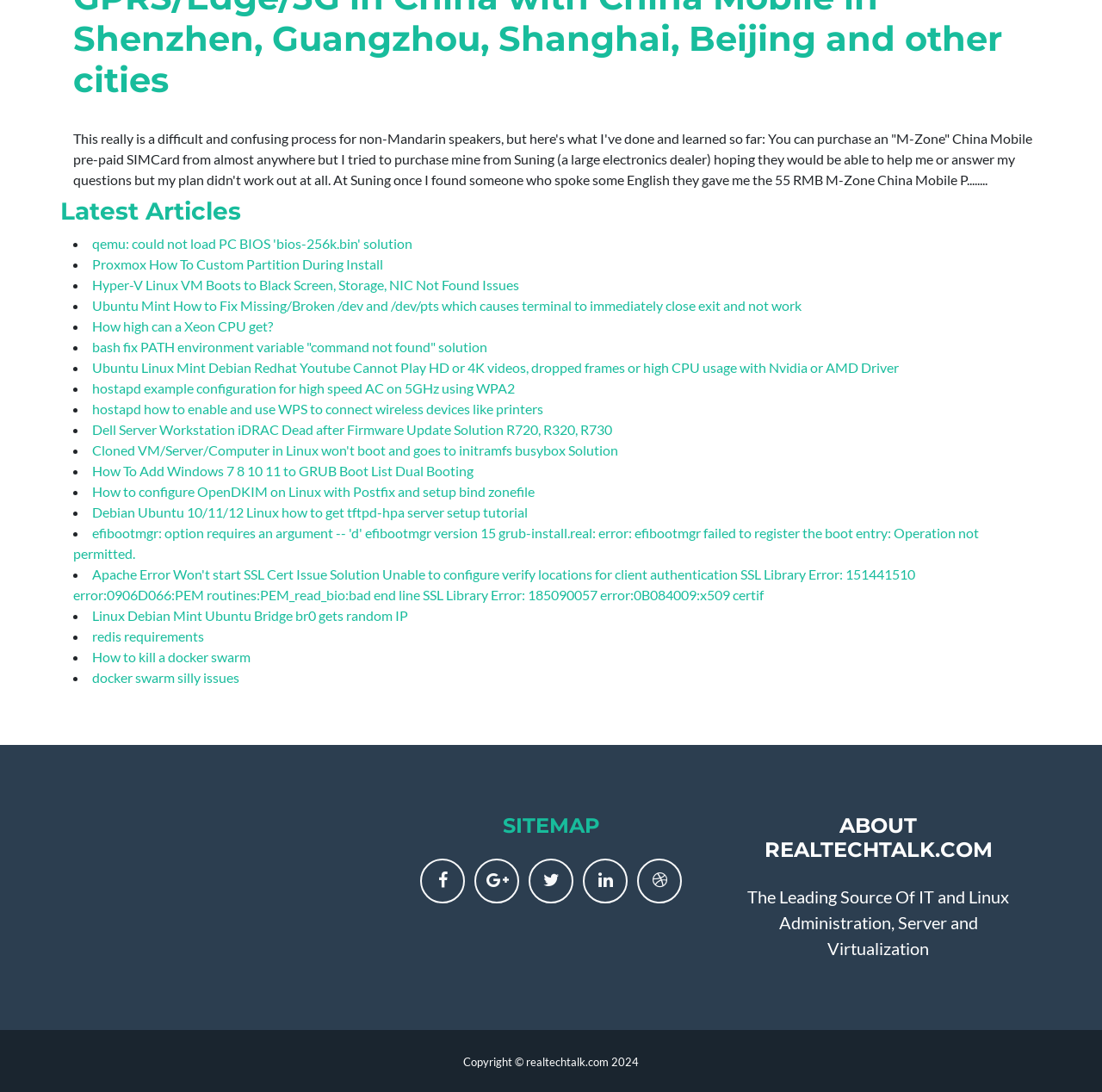Please identify the bounding box coordinates of the element I should click to complete this instruction: 'Click on 'Latest Articles''. The coordinates should be given as four float numbers between 0 and 1, like this: [left, top, right, bottom].

[0.055, 0.18, 0.219, 0.207]